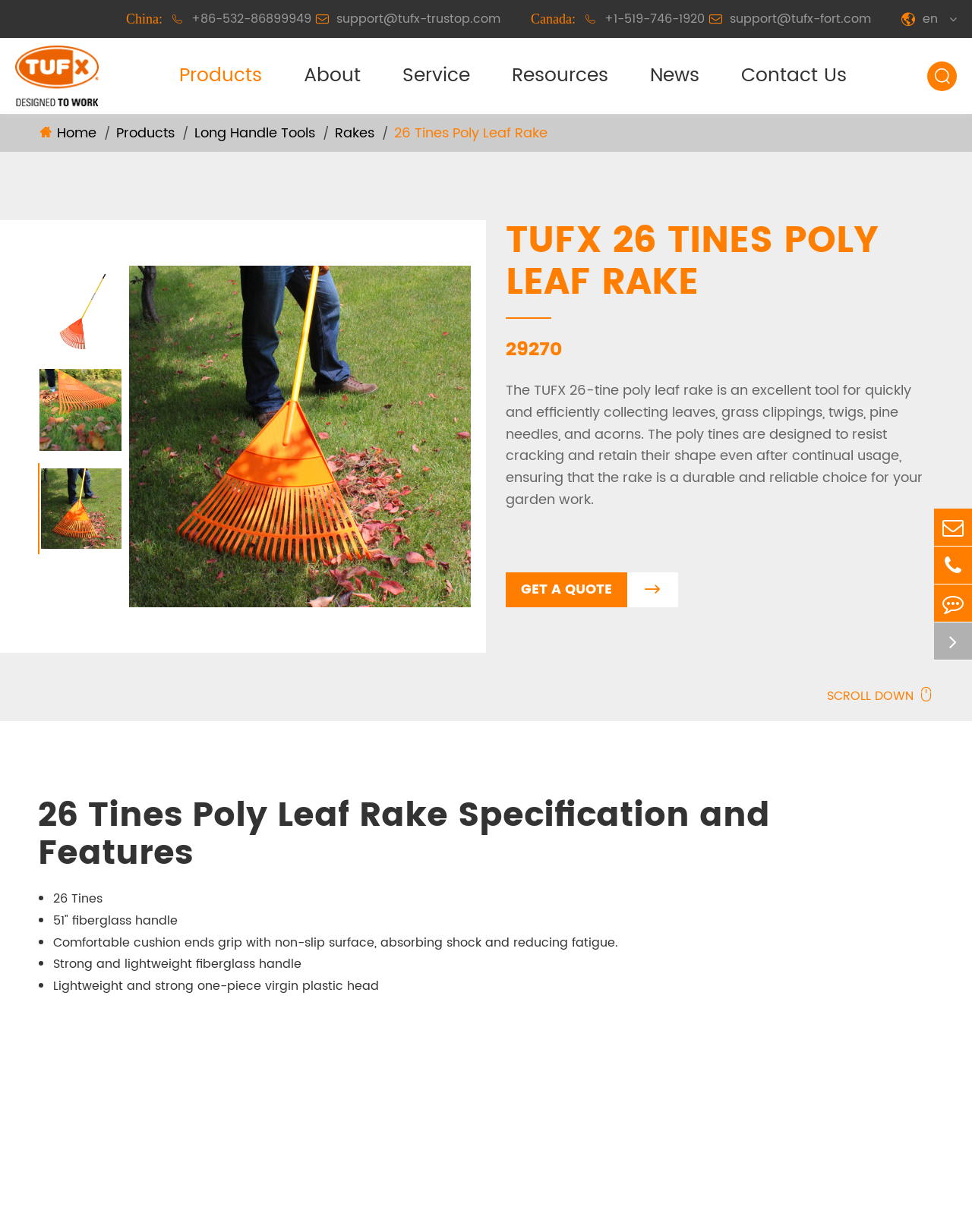What is the material of the handle of the poly leaf rake?
Using the image as a reference, deliver a detailed and thorough answer to the question.

I determined the material of the handle by reading the specification list, which mentions that the handle is made of fiberglass.